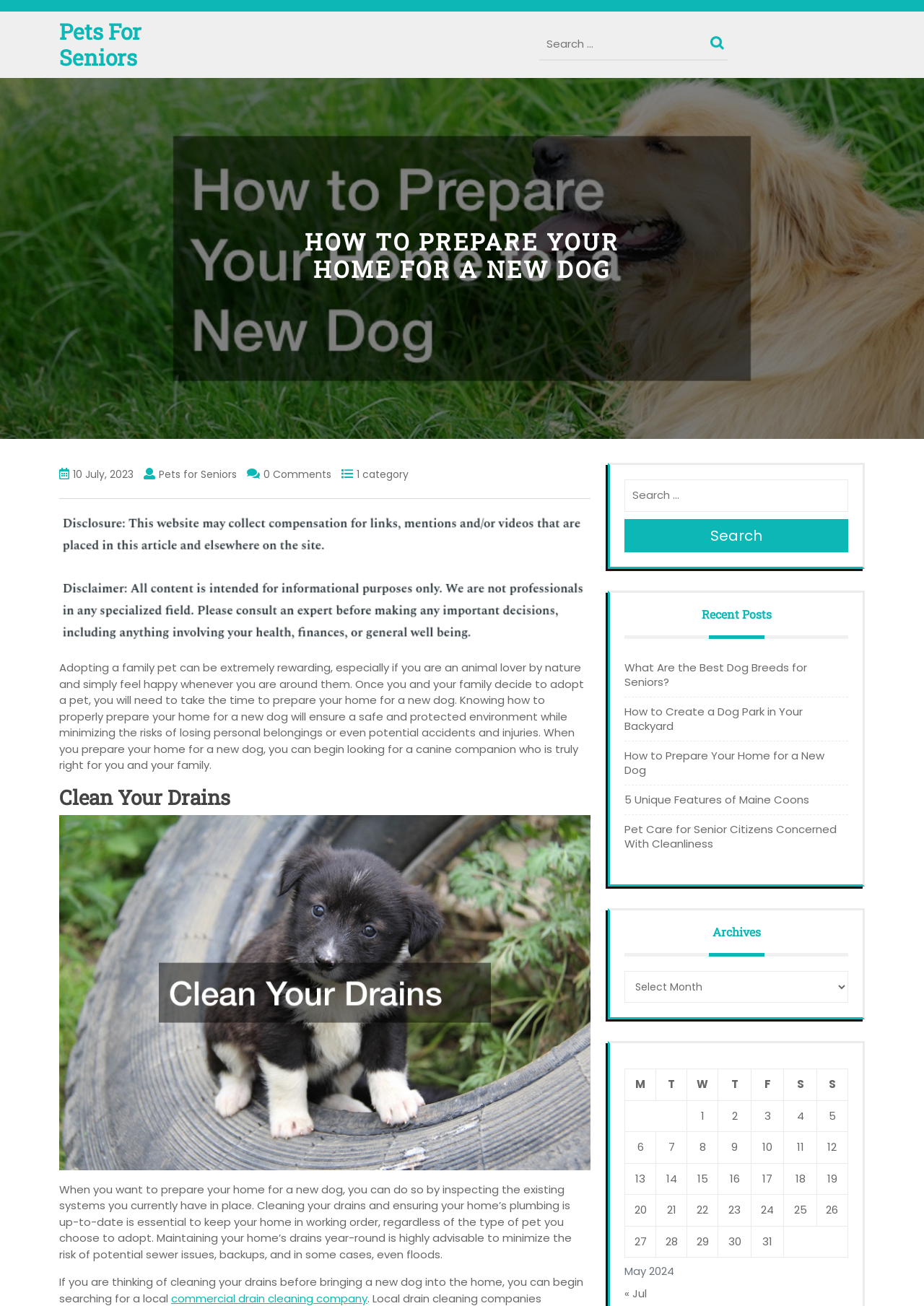What is the category of the article 'HOW TO PREPARE YOUR HOME FOR A NEW DOG'?
From the image, respond with a single word or phrase.

1 category